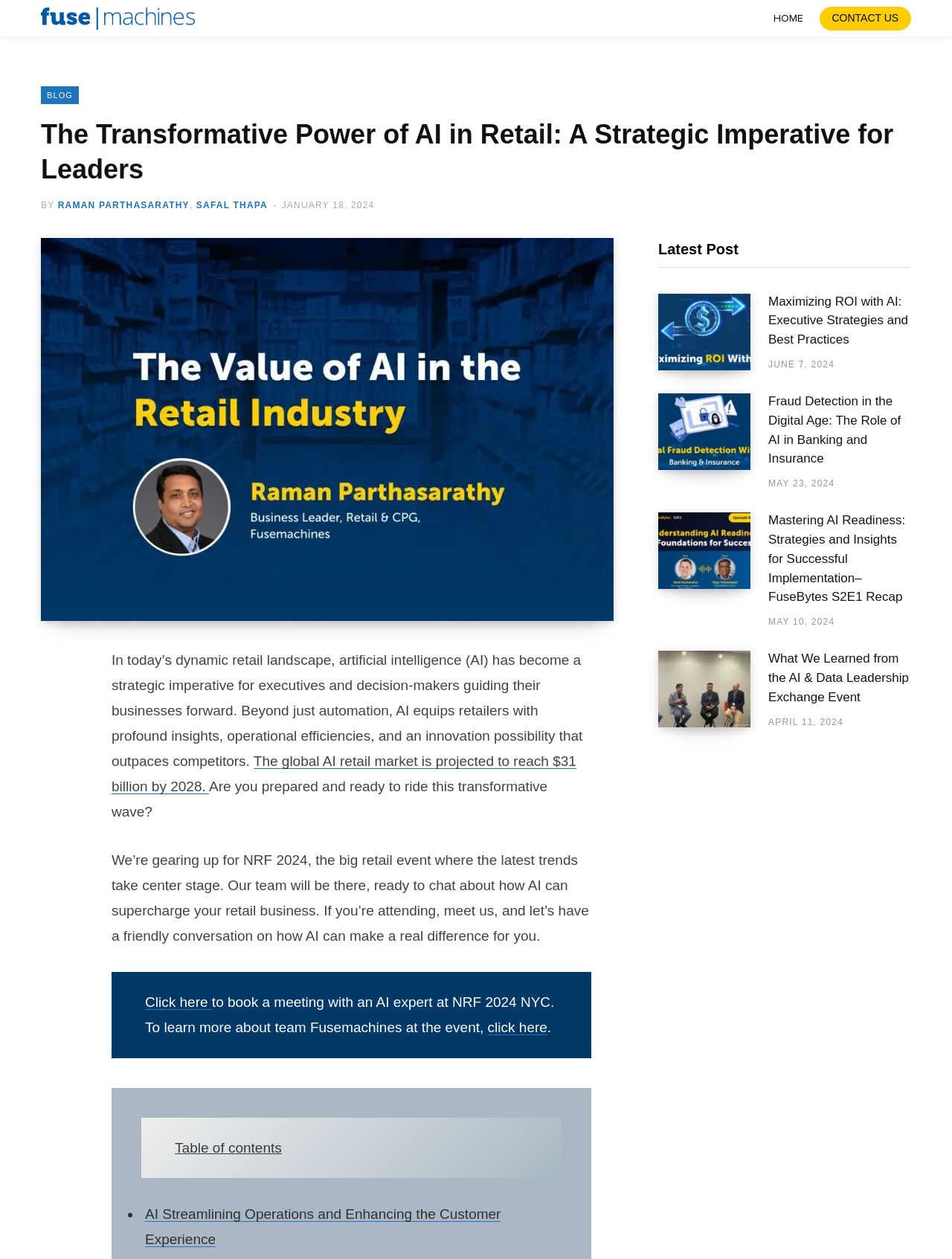Identify and extract the main heading from the webpage.

The Transformative Power of AI in Retail: A Strategic Imperative for Leaders